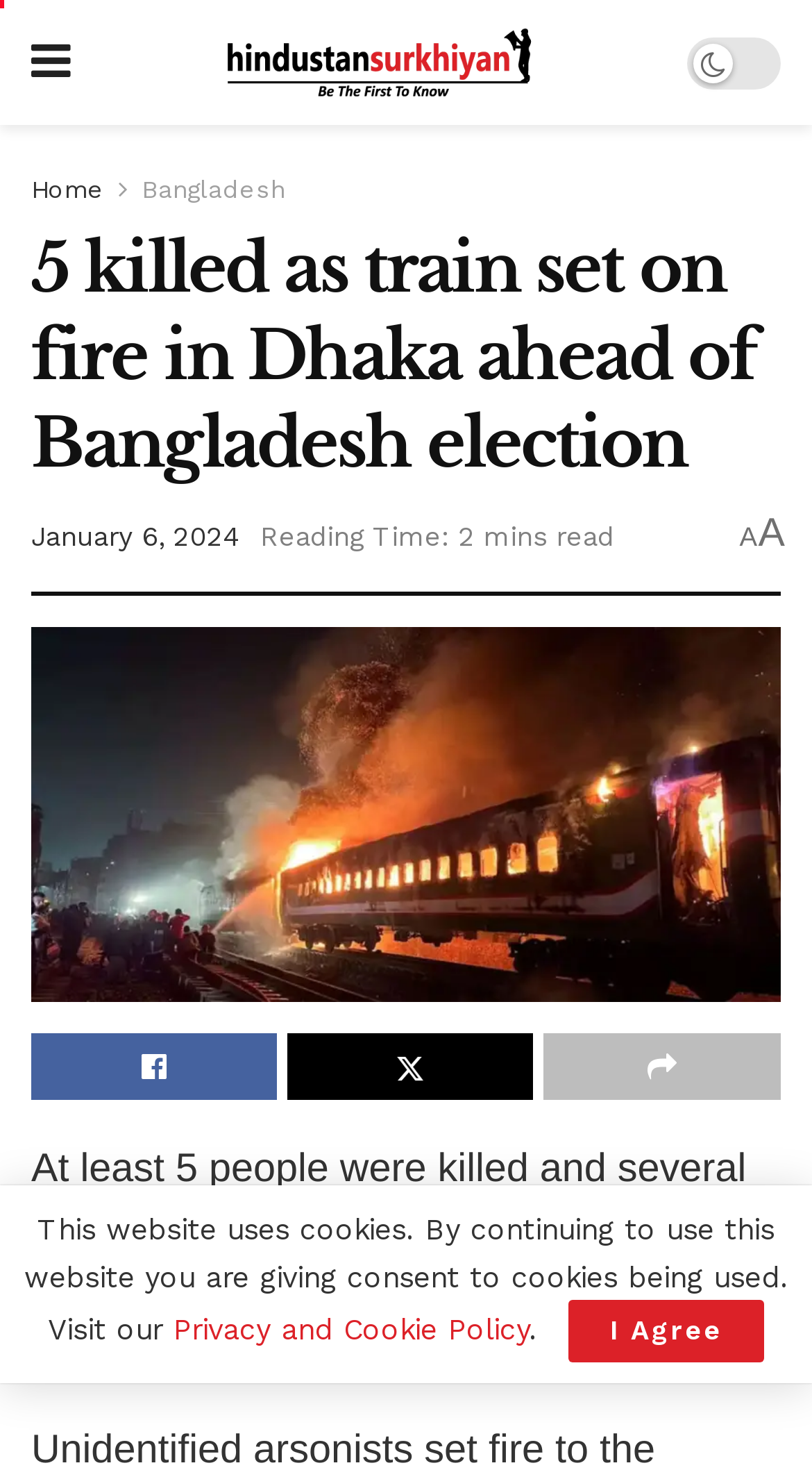Find the bounding box coordinates for the HTML element specified by: "Bangladesh".

[0.185, 0.118, 0.372, 0.139]